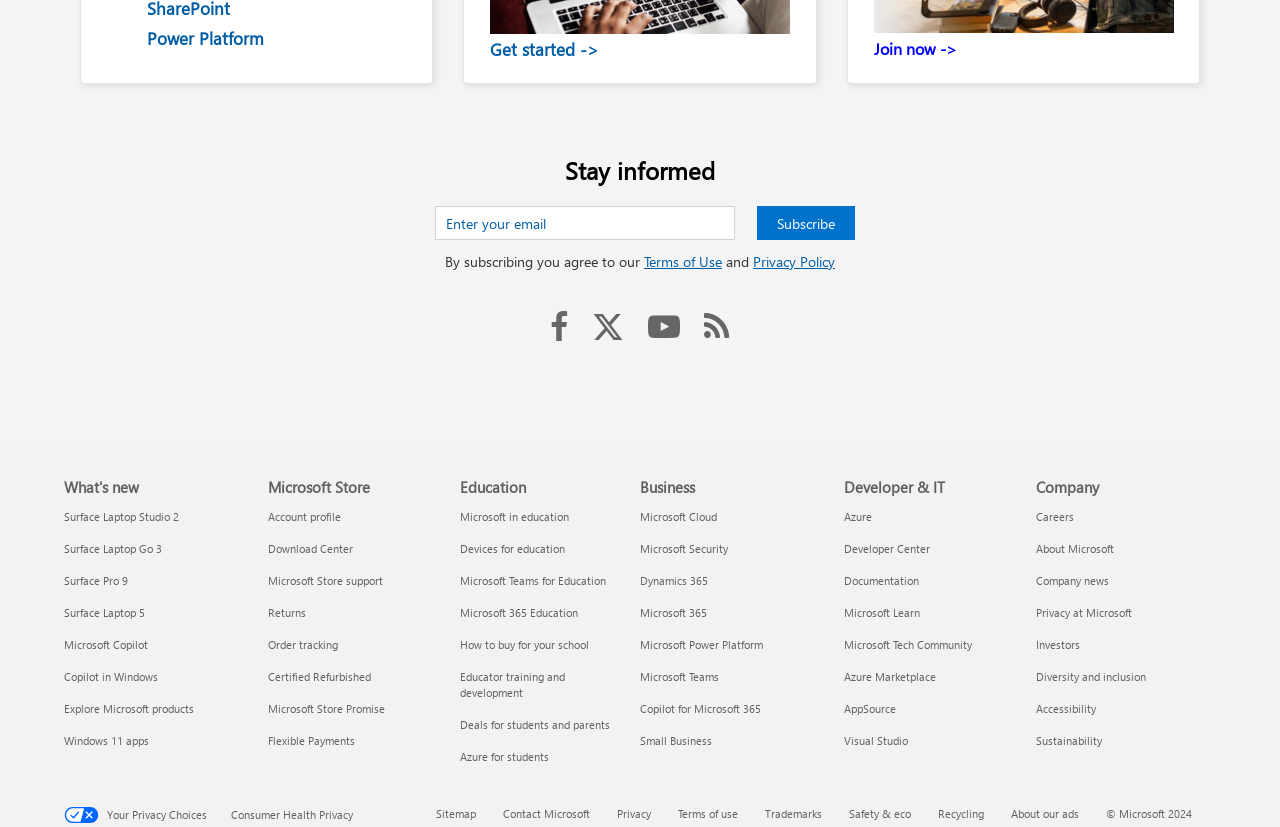Locate the bounding box coordinates of the element to click to perform the following action: 'Click on 'Make Objectives That are Achievable When You are Betting''. The coordinates should be given as four float values between 0 and 1, in the form of [left, top, right, bottom].

None